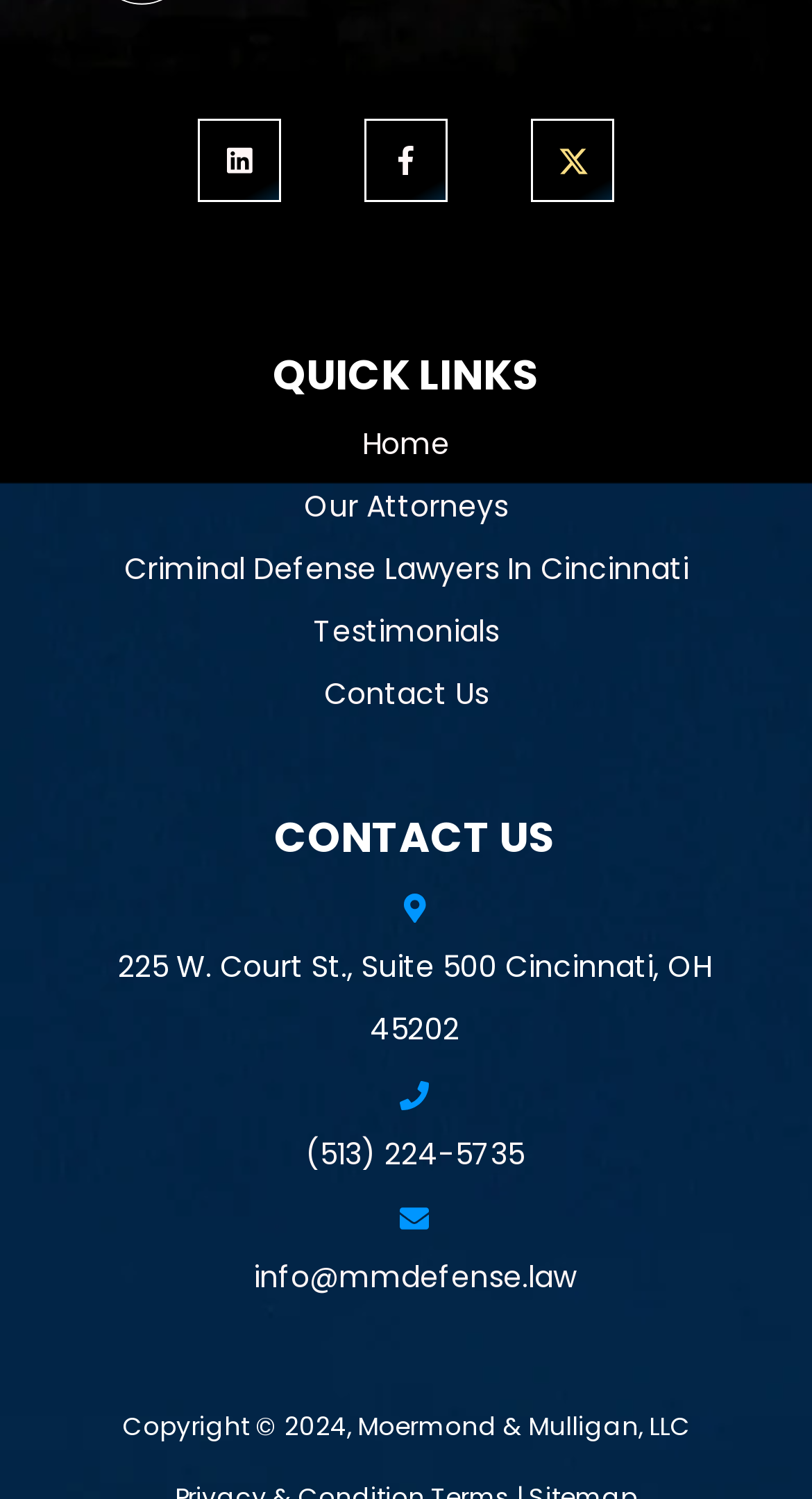What is the address of the law firm?
Answer the question with a detailed and thorough explanation.

I found the address of the law firm by looking at the contact information section, which displays the address as '225 W. Court St., Suite 500 Cincinnati, OH 45202'.